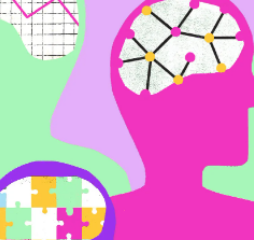Illustrate the image with a detailed caption.

The image features a vibrant and abstract illustration that represents the concept of mental health. In the foreground, the outline of a human head is prominently displayed in a bold pink hue, symbolizing the mind. Within this silhouette, intricate networking patterns suggest connections in the brain, possibly representing thoughts or neural pathways. 

Surrounding the head are various graphic elements: 

- On the left, a grid-like chart with a rising line might indicate growth or progress in mental health awareness or understanding.
- Below the head, a circular puzzle piece design signifies the complexity and multifaceted nature of mental health, emphasizing how different aspects of well-being are interconnected.

The playful color palette, with soft greens, yellows, and purples, enhances the illustration's inviting and educational tone, making it suitable for discussions on mental health topics. This artwork accompanies the article "What is bipolar disorder?" which explores the nuances of this mental health condition, further suggesting a commitment to providing insightful information in an engaging manner.